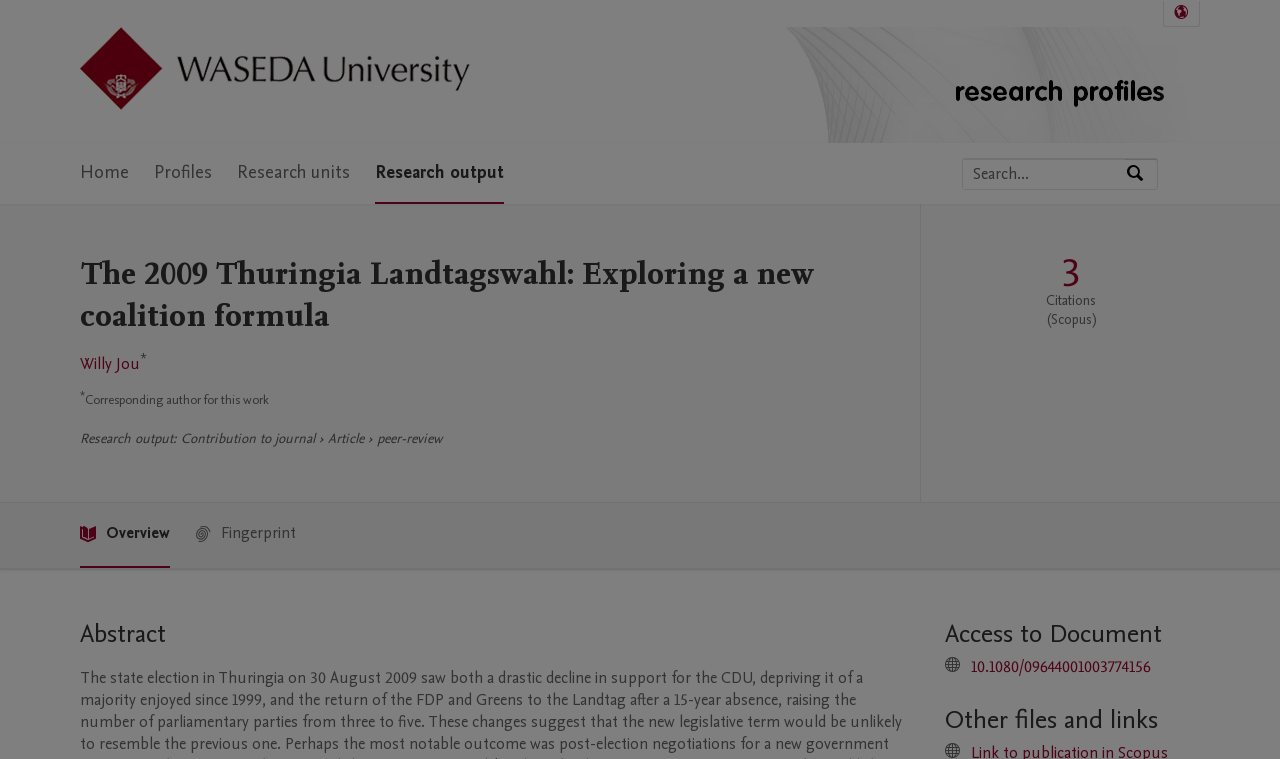Determine the coordinates of the bounding box for the clickable area needed to execute this instruction: "Go to Waseda University Home".

[0.062, 0.036, 0.367, 0.153]